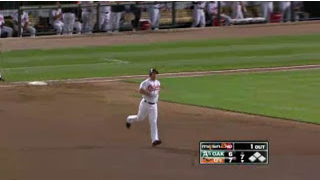Thoroughly describe everything you see in the image.

In this dynamic baseball scene, an intense moment unfolds as a player from the Baltimore Orioles jogs around the bases following a successful hit. Dressed in the team's white uniform, he appears focused yet exuberant, taking full advantage of the moment as he showcases his skills in front of a lively crowd. The scoreboard in the bottom corner indicates the competitive atmosphere of the game, with the Oakland Athletics trailing the Orioles, 6 to 7, in the seventh inning with one out recorded. In the background, fellow players and fans can be seen, enhancing the electrifying atmosphere of a night game under the stadium lights. This visual captures the essence of baseball's playful yet competitive spirit, spotlighting the joy of making a significant play.